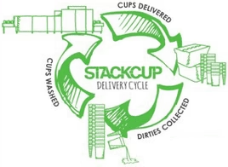Refer to the image and provide an in-depth answer to the question: 
What is the purpose of the STACK-CUP system?

The caption conveys the message that the STACK-CUP system aims to reduce waste and promote a circular economy in bar operations, reflecting the brand's commitment to innovative and reusable solutions for businesses seeking to enhance their sustainability efforts.